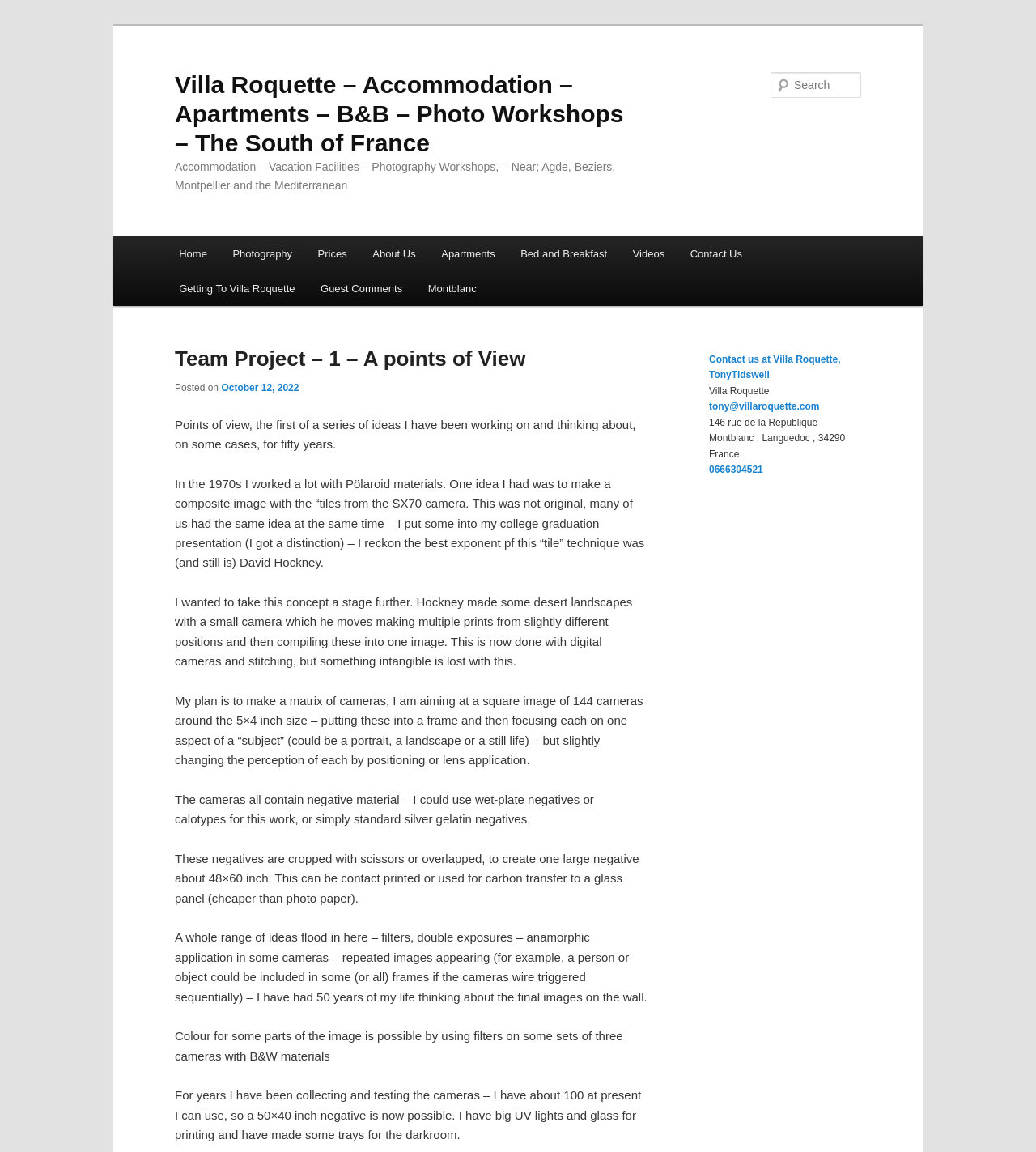Pinpoint the bounding box coordinates of the element that must be clicked to accomplish the following instruction: "Go to Home page". The coordinates should be in the format of four float numbers between 0 and 1, i.e., [left, top, right, bottom].

[0.16, 0.205, 0.212, 0.235]